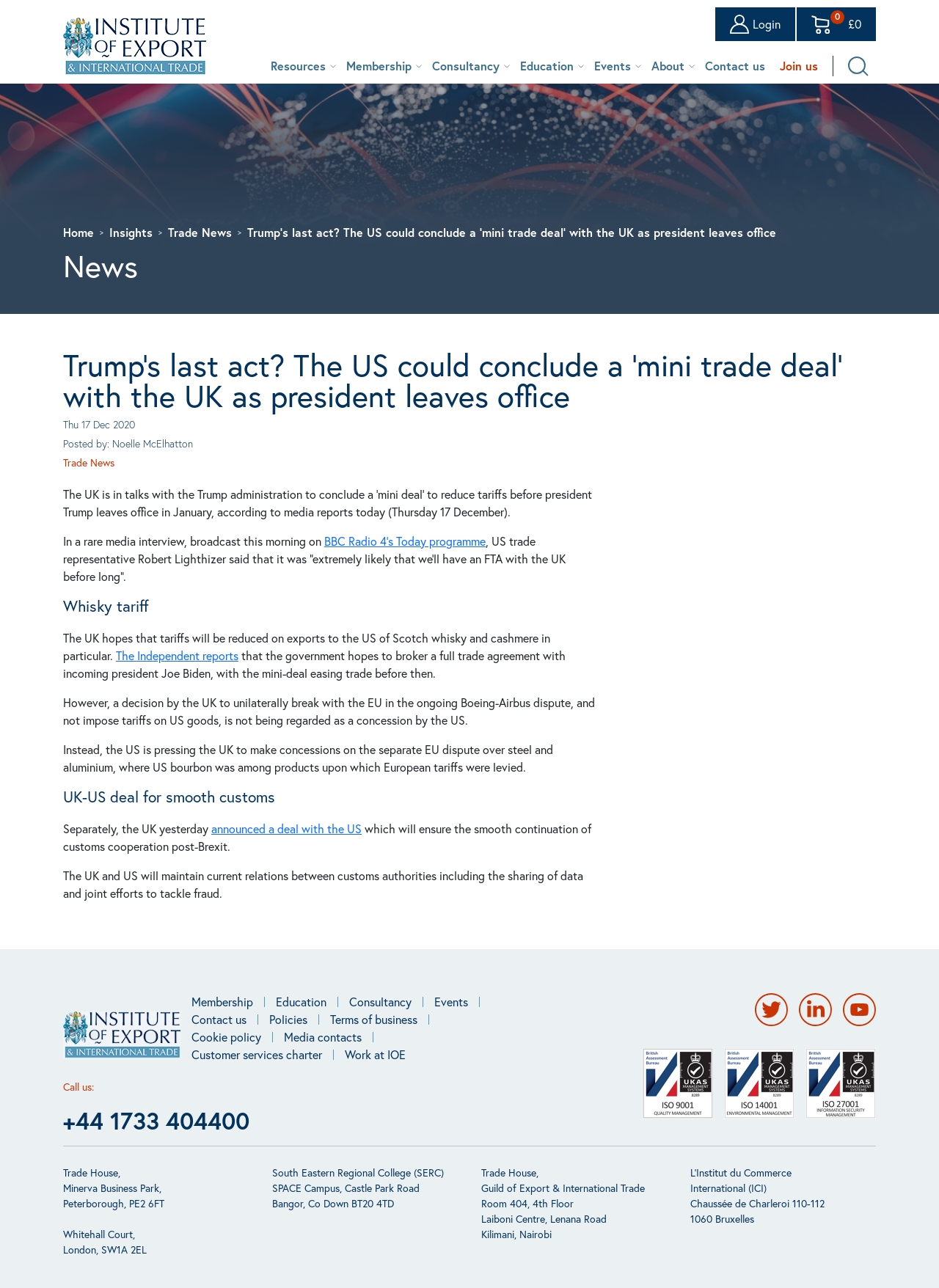Please identify the coordinates of the bounding box that should be clicked to fulfill this instruction: "Click the 'Resources' button".

[0.281, 0.044, 0.355, 0.058]